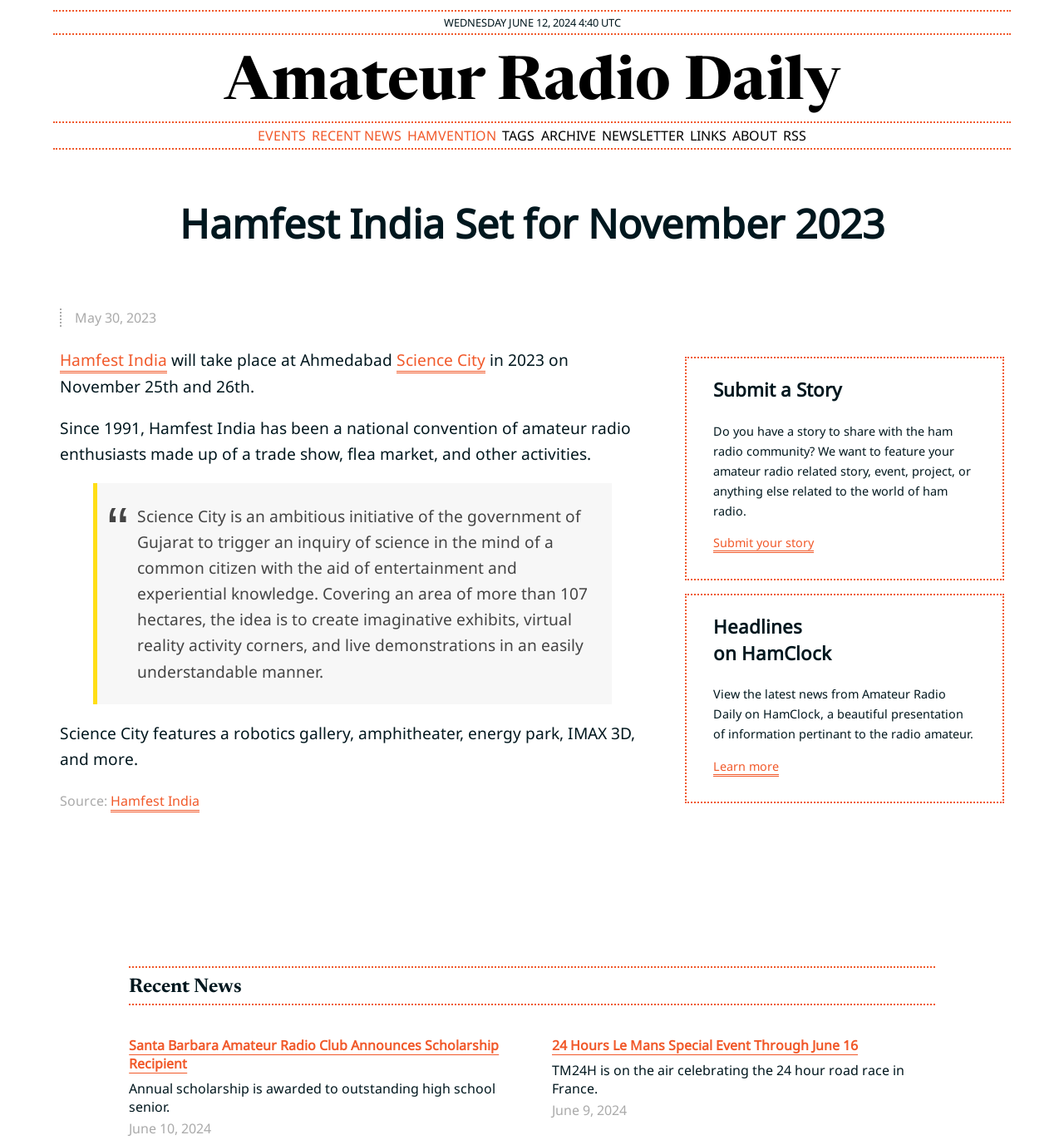Please identify the bounding box coordinates of the clickable area that will allow you to execute the instruction: "Learn more about HamClock".

[0.67, 0.662, 0.732, 0.676]